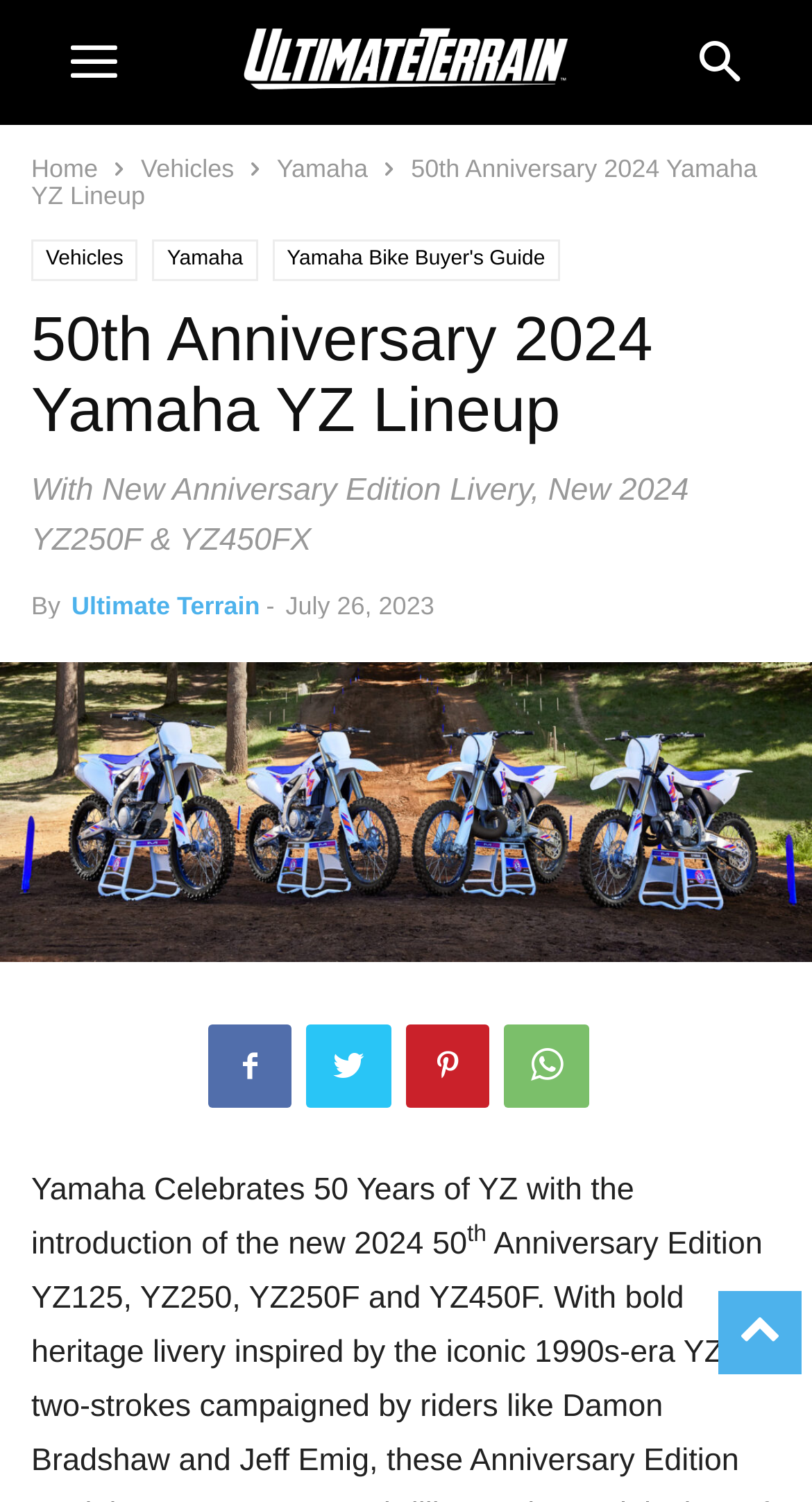Specify the bounding box coordinates of the element's region that should be clicked to achieve the following instruction: "Pin this article". The bounding box coordinates consist of four float numbers between 0 and 1, in the format [left, top, right, bottom].

None